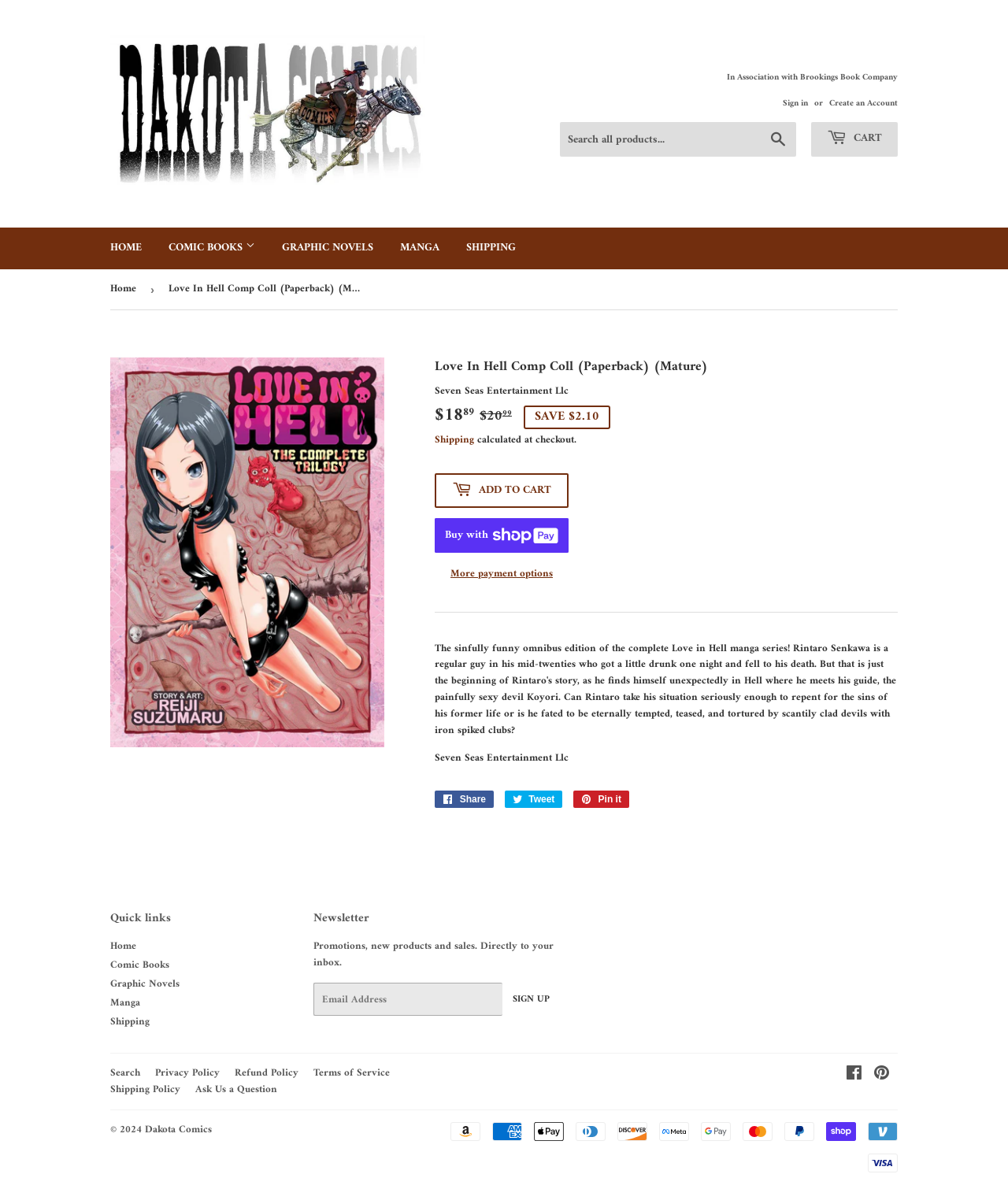Use a single word or phrase to answer the question: 
What is the publisher of the manga?

Seven Seas Entertainment Llc